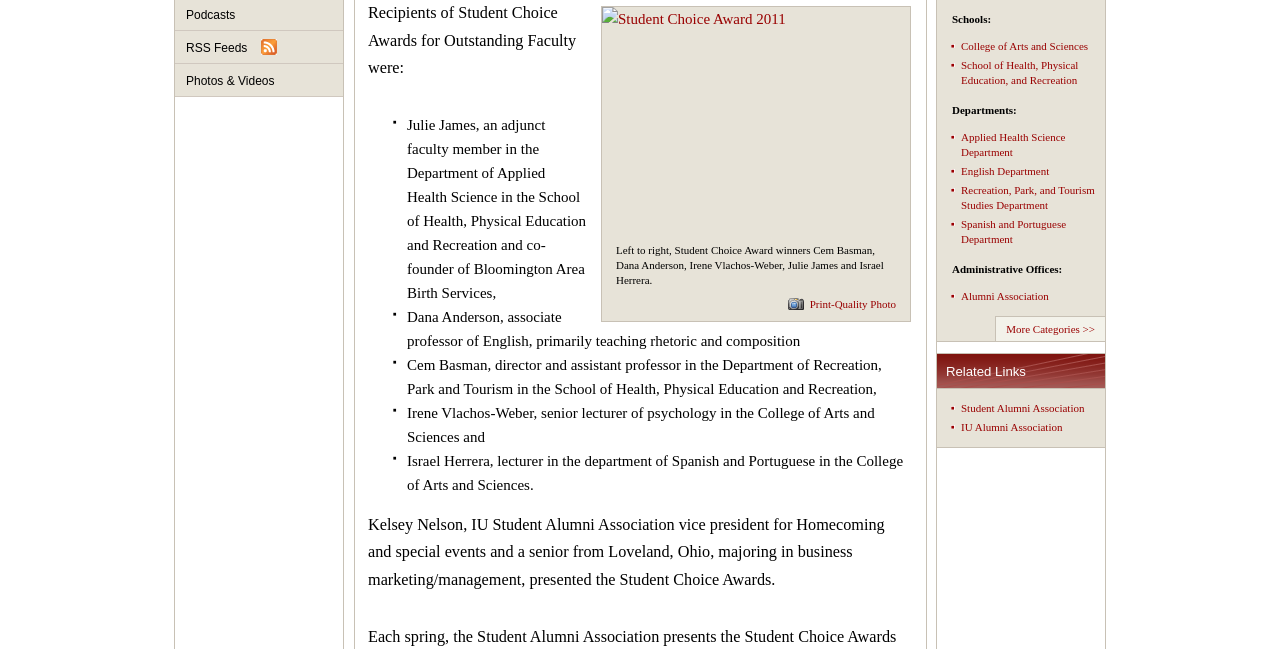From the screenshot, find the bounding box of the UI element matching this description: "IU Alumni Association". Supply the bounding box coordinates in the form [left, top, right, bottom], each a float between 0 and 1.

[0.751, 0.648, 0.83, 0.667]